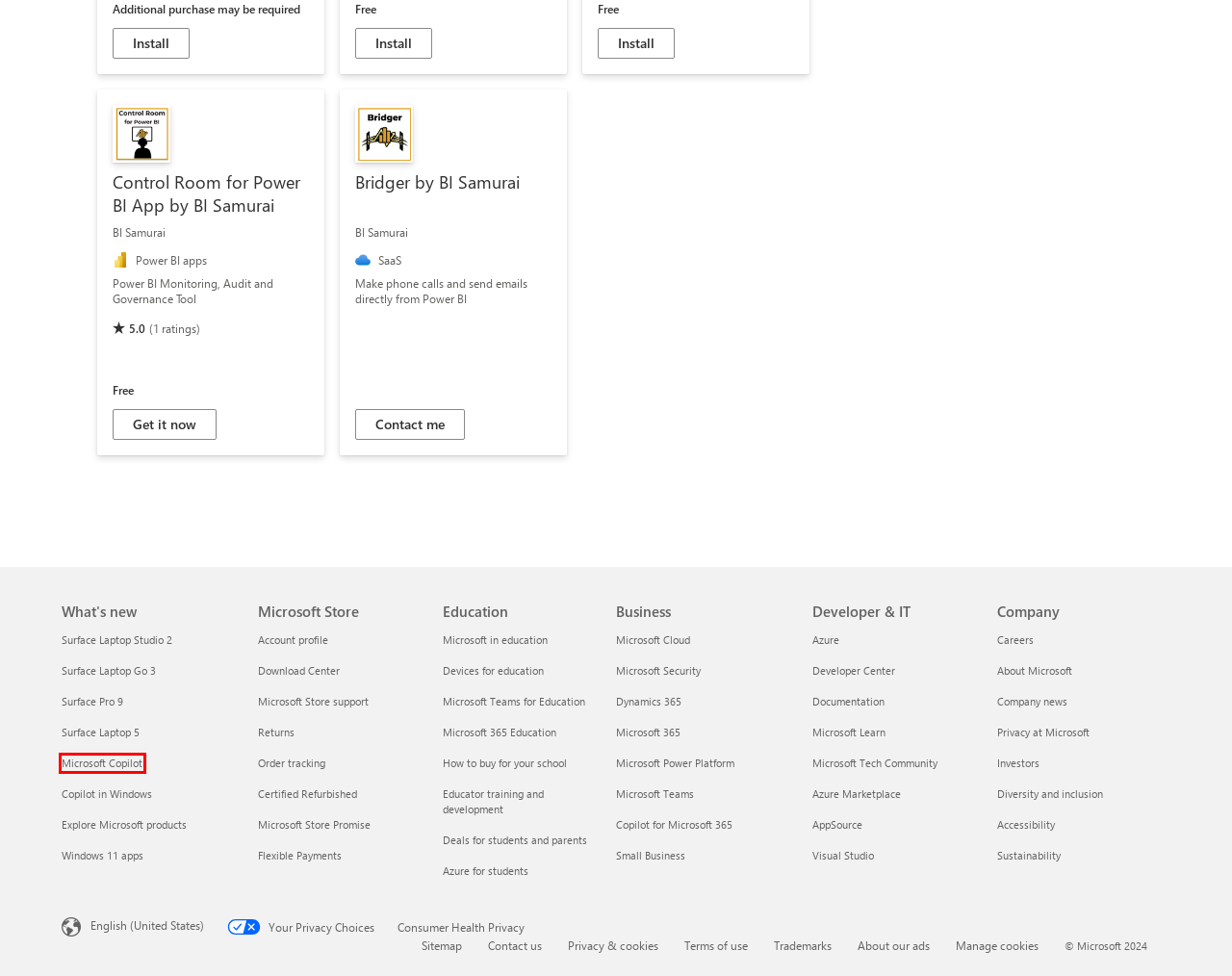You are given a screenshot of a webpage with a red rectangle bounding box around a UI element. Select the webpage description that best matches the new webpage after clicking the element in the bounding box. Here are the candidates:
A. Microsoft Copilot | Microsoft AI
B. Trademark and Brand Guidelines | Microsoft Legal
C. Copilot in Windows & Other AI-Powered Features | Microsoft
D. Microsoft Investor Relations - Home Page
E. Cloud Security Services | Microsoft Security
F. About Microsoft | Mission and Vision | Microsoft
G. Customize Your Computer: Windows 11 Apps | Microsoft
H. Privacy – Microsoft privacy

A